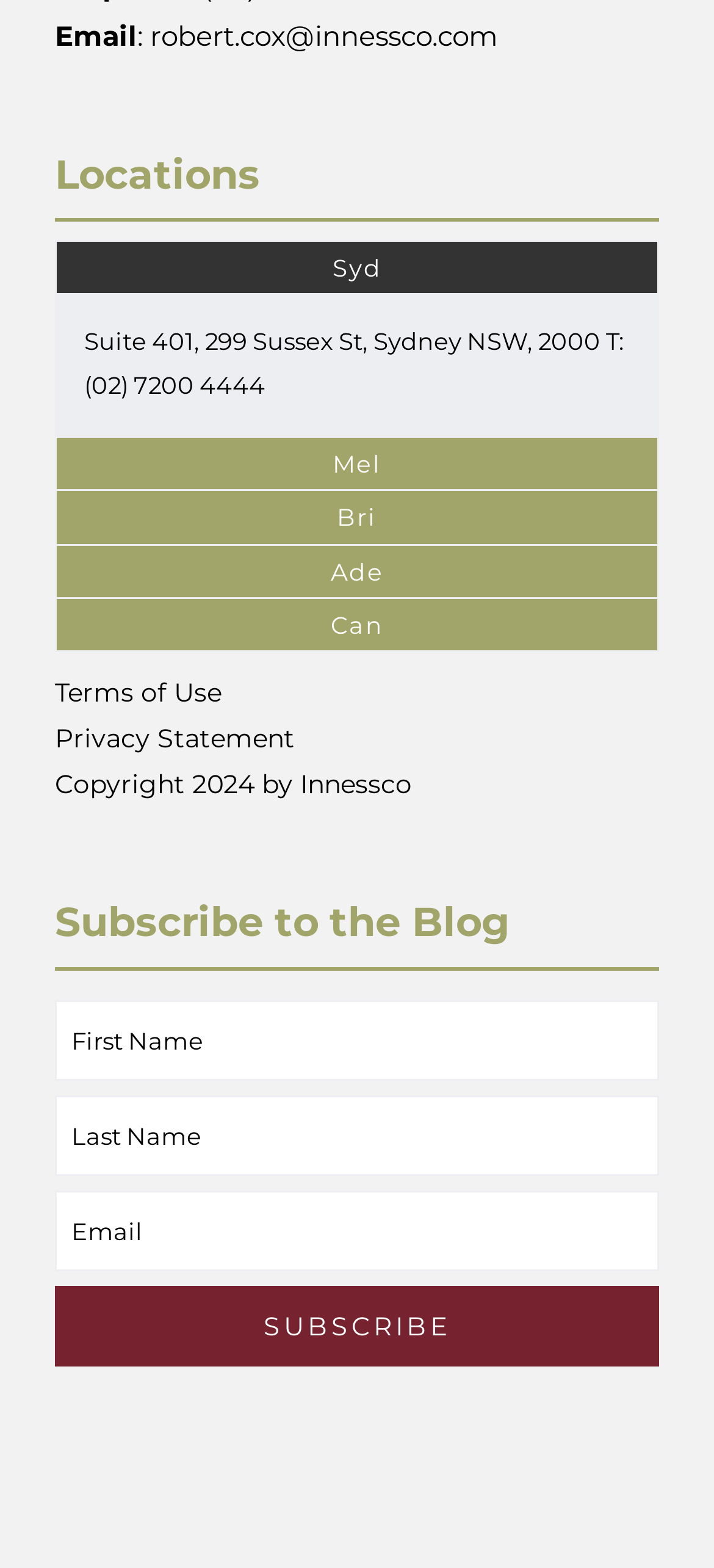What is the phone number of the Sydney office?
Please respond to the question with a detailed and thorough explanation.

The phone number of the Sydney office can be found in the tabpanel for Syd, where it is displayed as part of the address information.